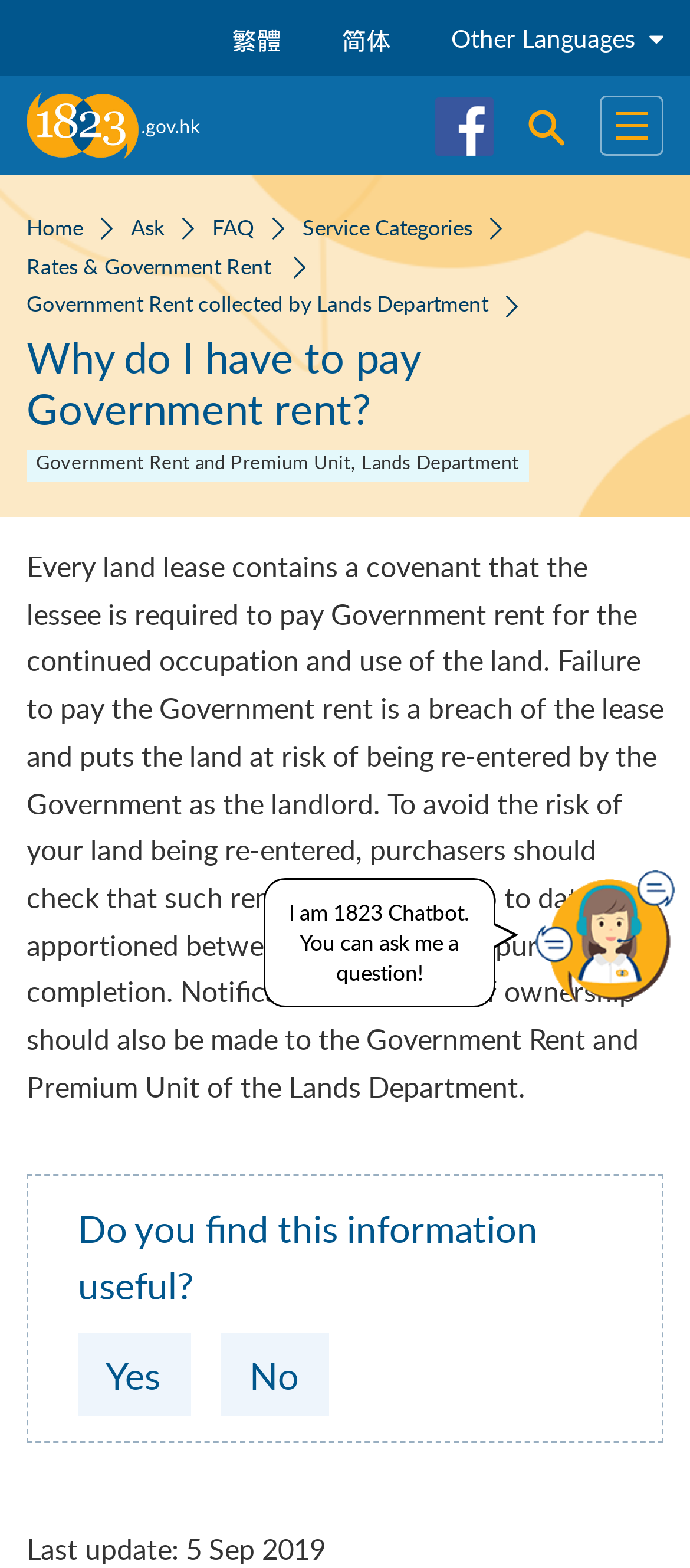Determine the bounding box coordinates of the element's region needed to click to follow the instruction: "Click Yes to indicate the information is useful". Provide these coordinates as four float numbers between 0 and 1, formatted as [left, top, right, bottom].

[0.113, 0.85, 0.276, 0.903]